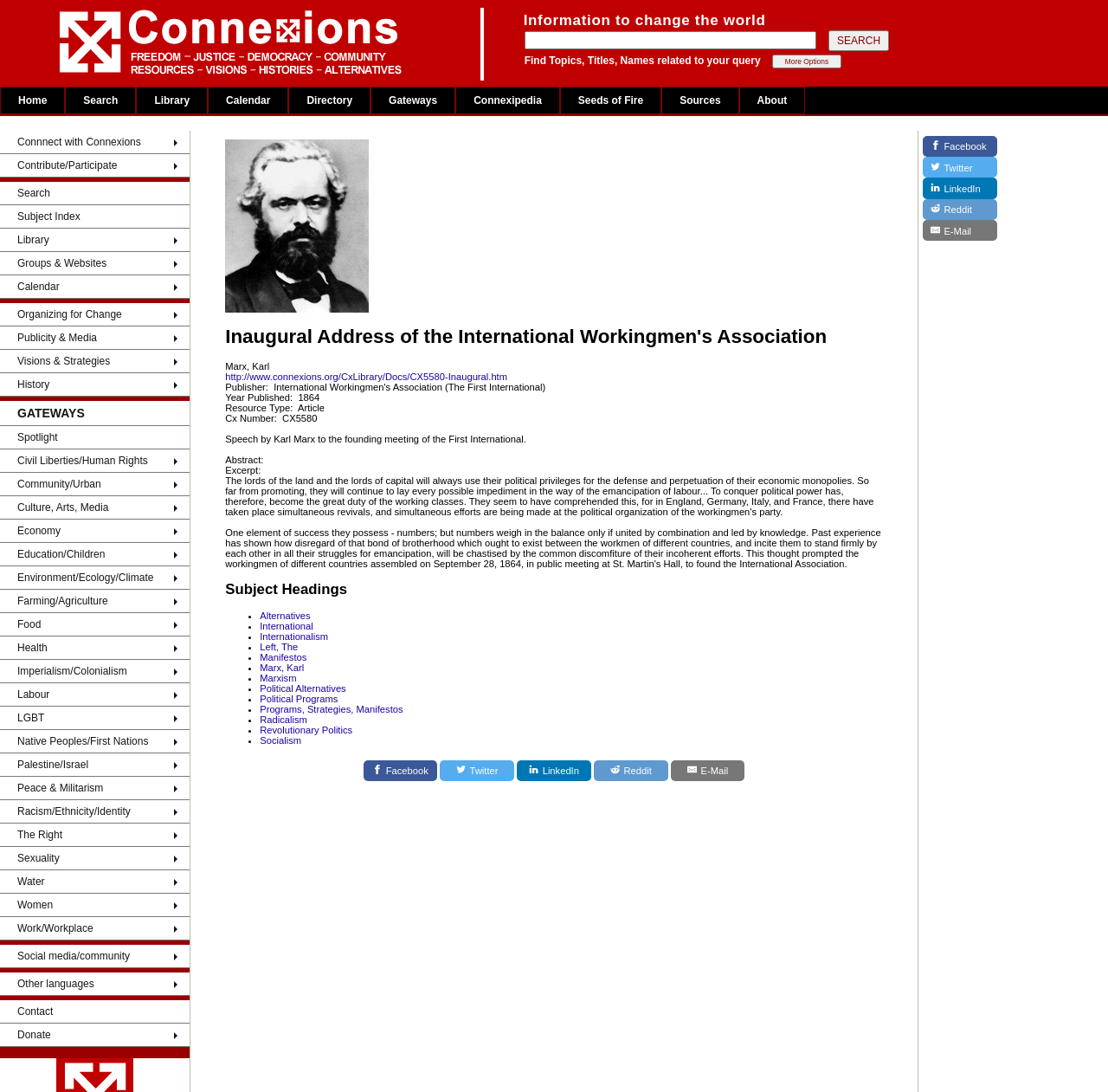Find the bounding box of the UI element described as follows: "Contact".

[0.0, 0.912, 0.171, 0.937]